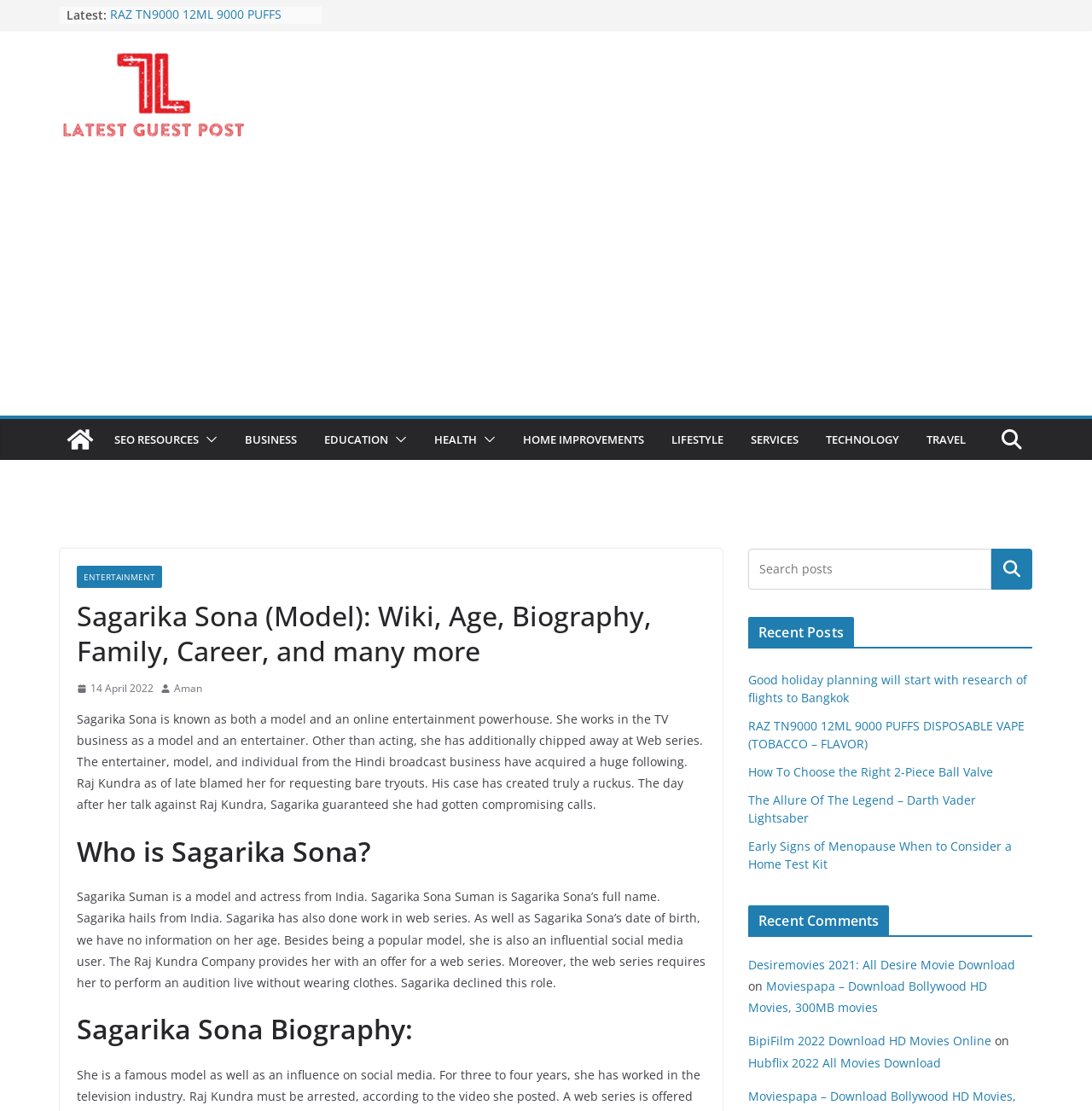Deliver a detailed narrative of the webpage's visual and textual elements.

This webpage is about Sagarika Sona, an Indian model and actress. At the top, there is a heading that reads "Sagarika Sona (Model): Wiki, Age, Biography, Family, Career" followed by a brief description of her as a model and online entertainment powerhouse. Below this, there are several links to recent posts, including "RAZ TN9000 12ML 9000 PUFFS DISPOSABLE VAPE (TOBACCO – FLAVOR)", "How To Choose the Right 2-Piece Ball Valve", and "The Allure Of The Legend – Darth Vader Lightsaber".

On the left side, there is a section with a logo and a list of categories, including "SEO RESOURCES", "BUSINESS", "EDUCATION", "HEALTH", and "TRAVEL". Each category has a corresponding button with an icon.

In the main content area, there is a biography of Sagarika Sona, which includes her full name, Sagarika Sona Suman, and her work in the TV industry and web series. The biography also mentions her social media influence and a controversy involving Raj Kundra.

Below the biography, there are several sections, including "Who is Sagarika Sona?" and "Sagarika Sona Biography", which provide more information about her life and career. There are also sections for recent comments and recent posts, which include links to articles on various topics, such as travel and technology.

At the bottom of the page, there is a footer section with links to other websites, including Desiremovies and Moviespapa, which appear to be related to movie downloads.